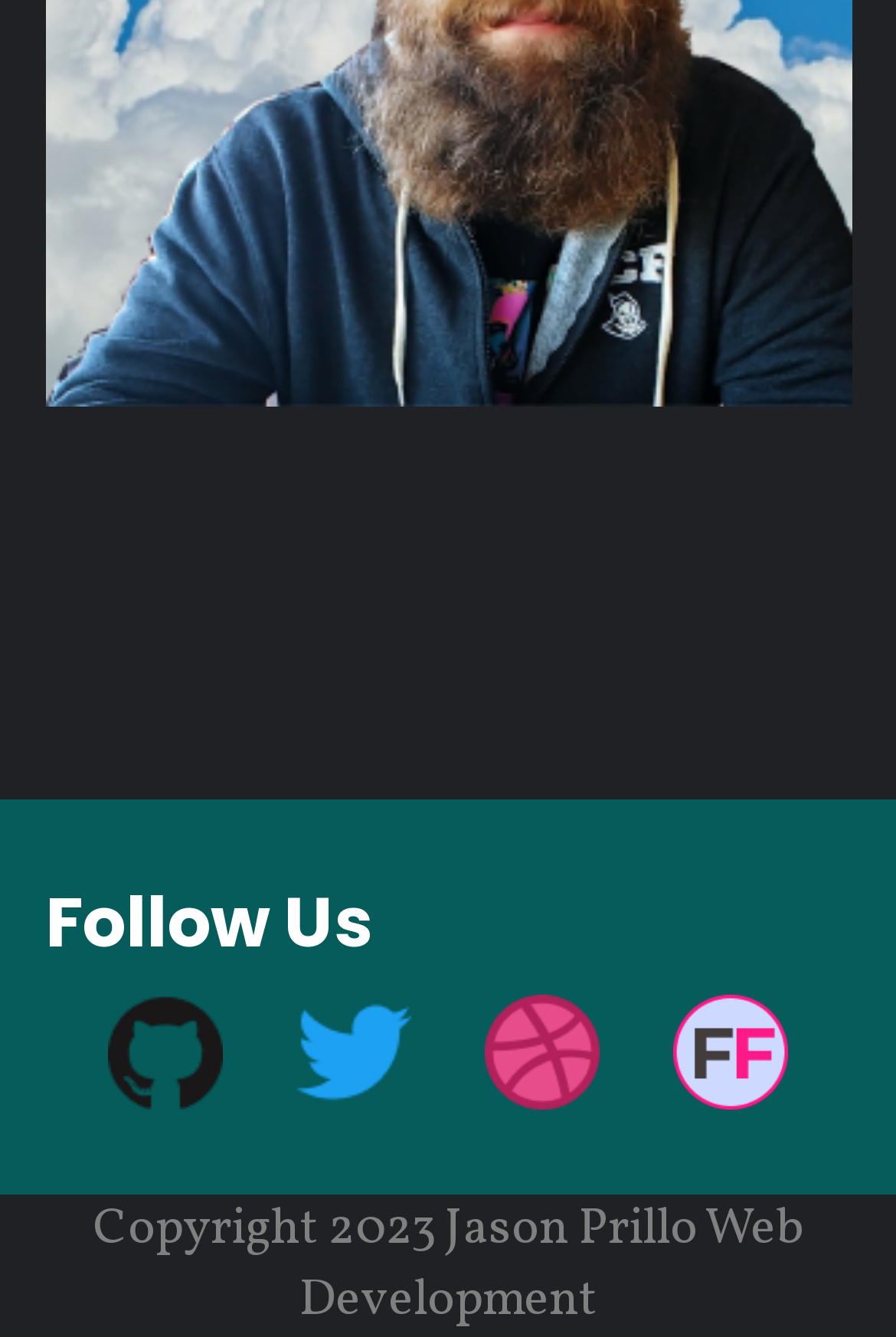How many elements are there in the footer section?
Refer to the image and provide a one-word or short phrase answer.

2